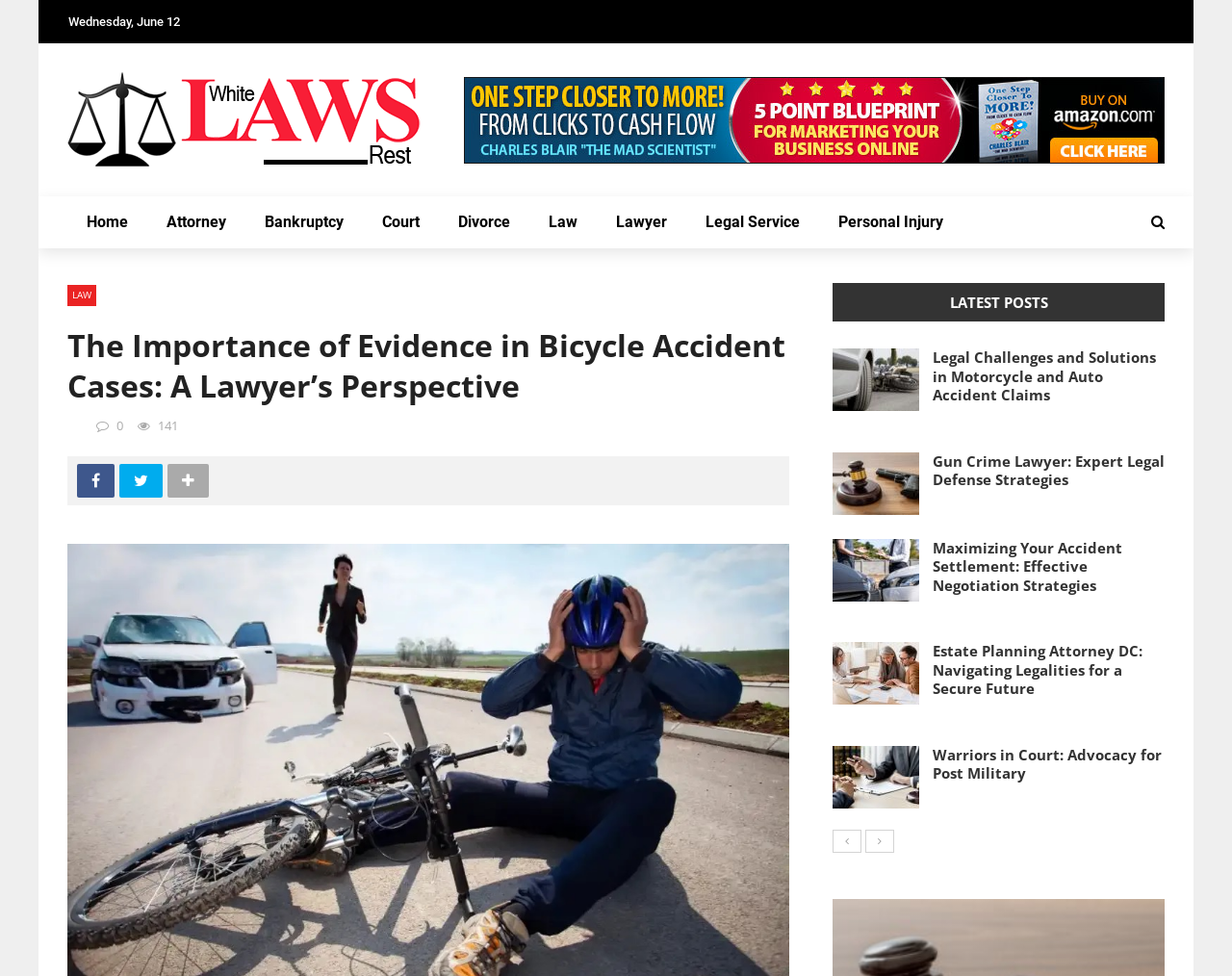Use the details in the image to answer the question thoroughly: 
What is the topic of the latest posts section?

The latest posts section includes headings such as 'Legal Challenges and Solutions in Motorcycle and Auto Accident Claims', 'Gun Crime Lawyer: Expert Legal Defense Strategies', and others, indicating that the topic of this section is related to legal issues and solutions.